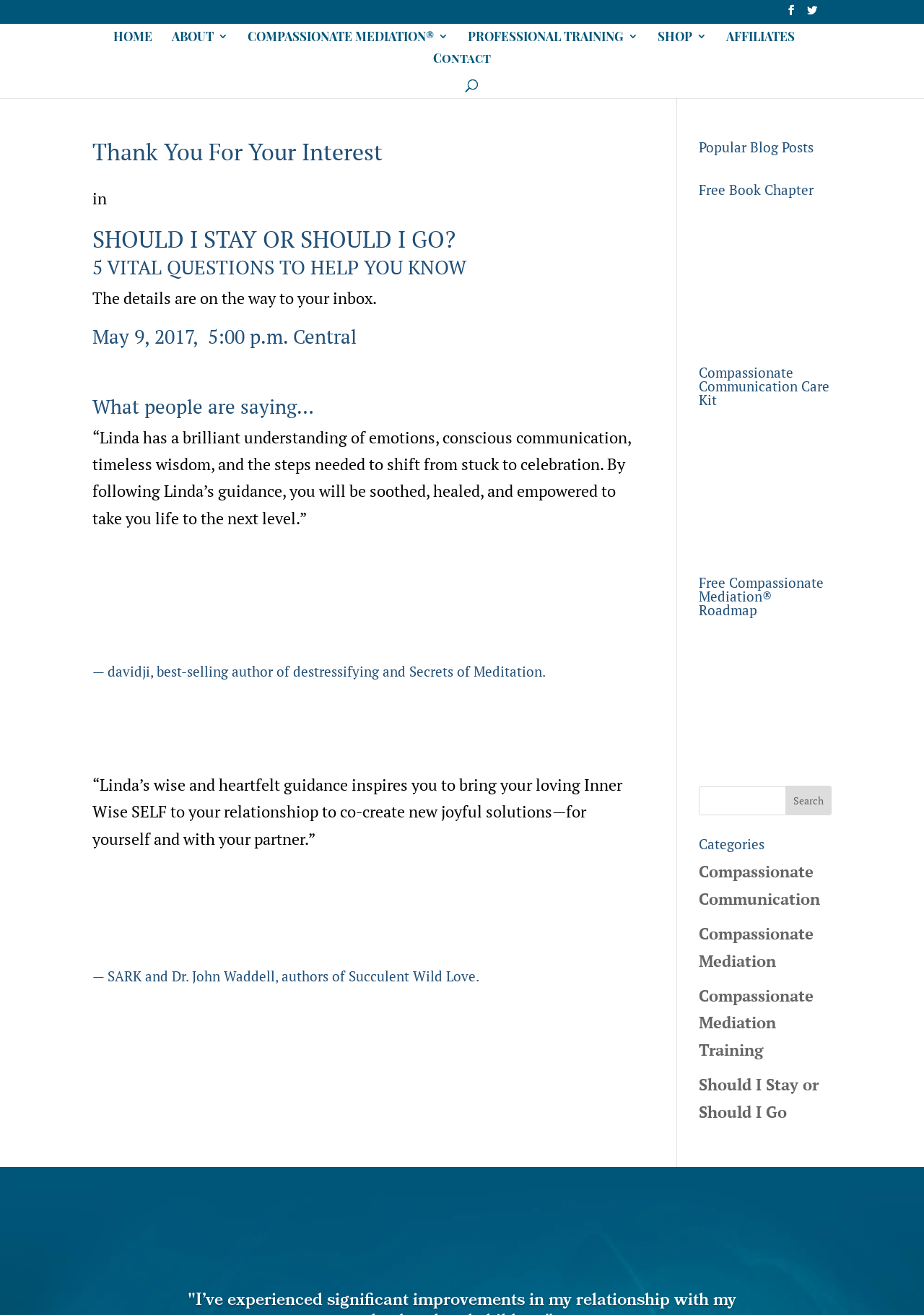What is the purpose of the search box?
Please provide a single word or phrase as the answer based on the screenshot.

Search for content